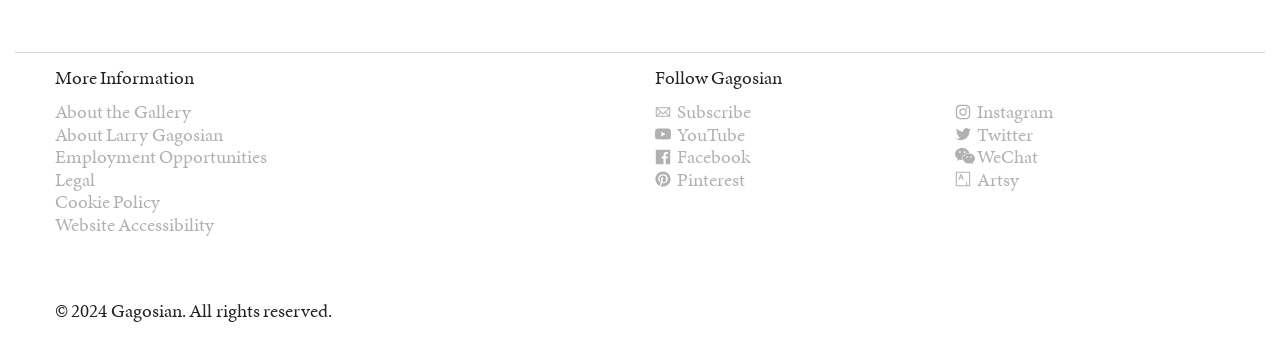Identify the bounding box coordinates of the specific part of the webpage to click to complete this instruction: "Learn about the gallery".

[0.043, 0.279, 0.149, 0.355]